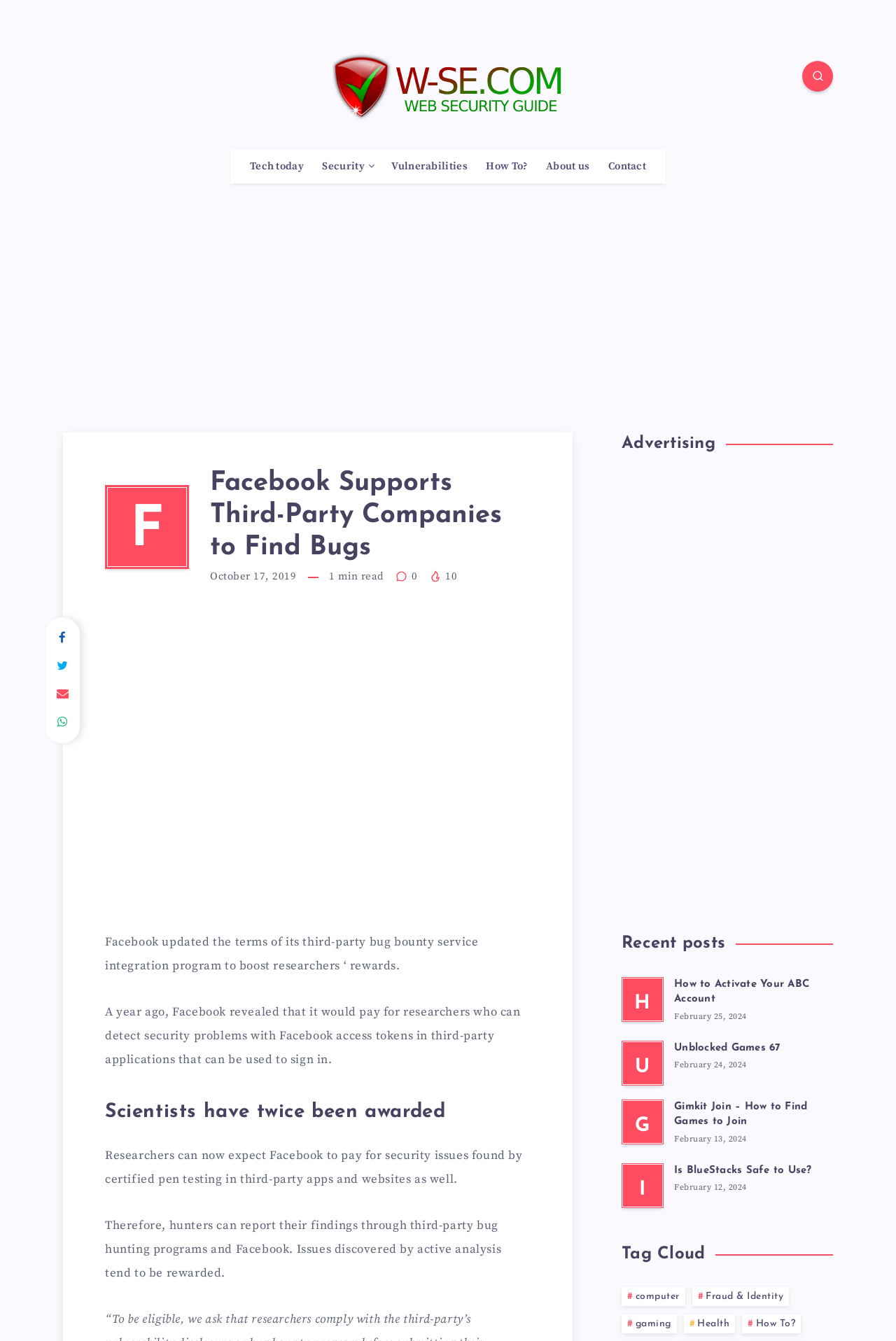Bounding box coordinates are given in the format (top-left x, top-left y, bottom-right x, bottom-right y). All values should be floating point numbers between 0 and 1. Provide the bounding box coordinate for the UI element described as: alt="W-SE (Web – SEcurity)"

[0.371, 0.039, 0.629, 0.09]